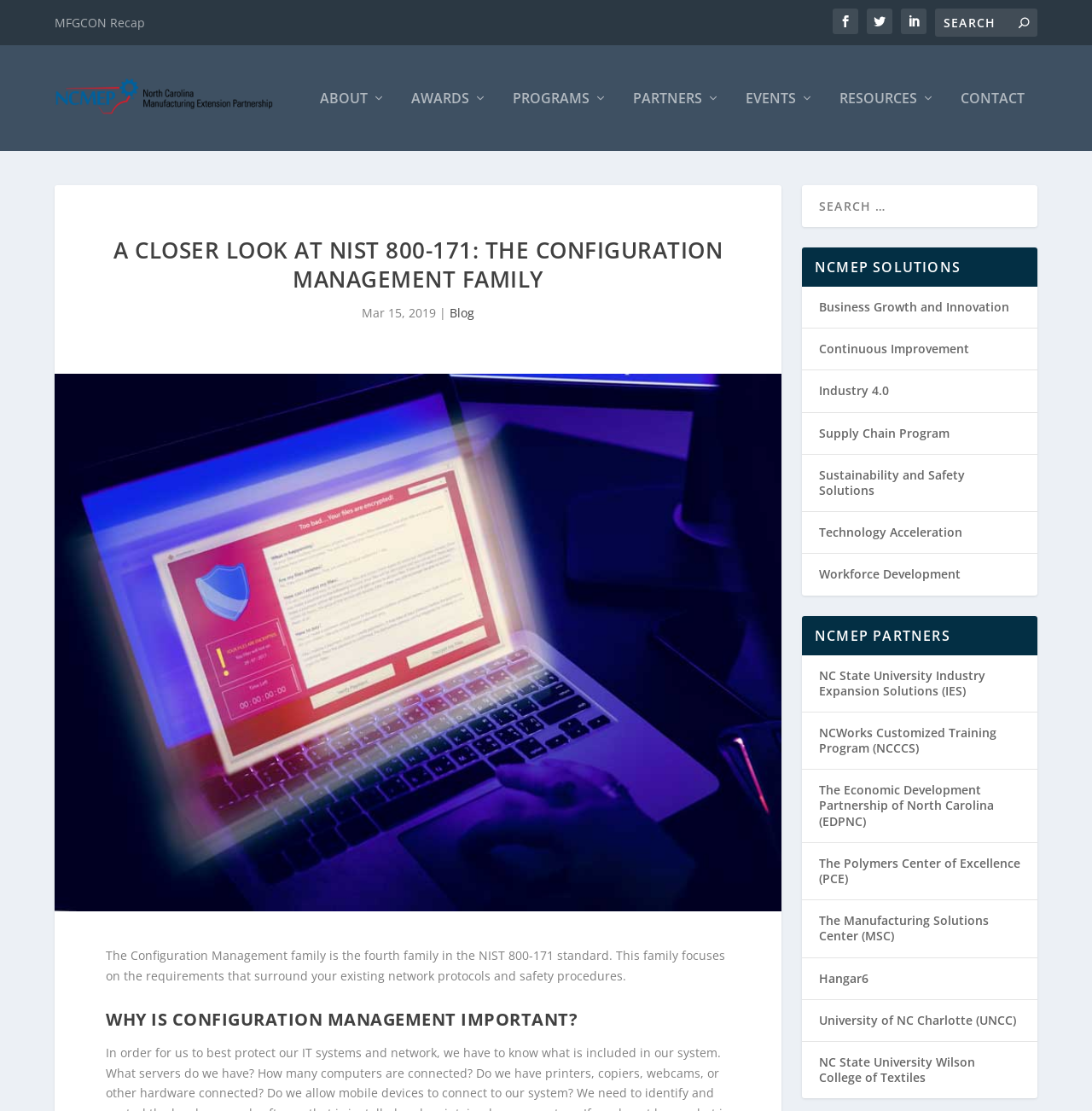Determine the main heading text of the webpage.

A CLOSER LOOK AT NIST 800-171: THE CONFIGURATION MANAGEMENT FAMILY